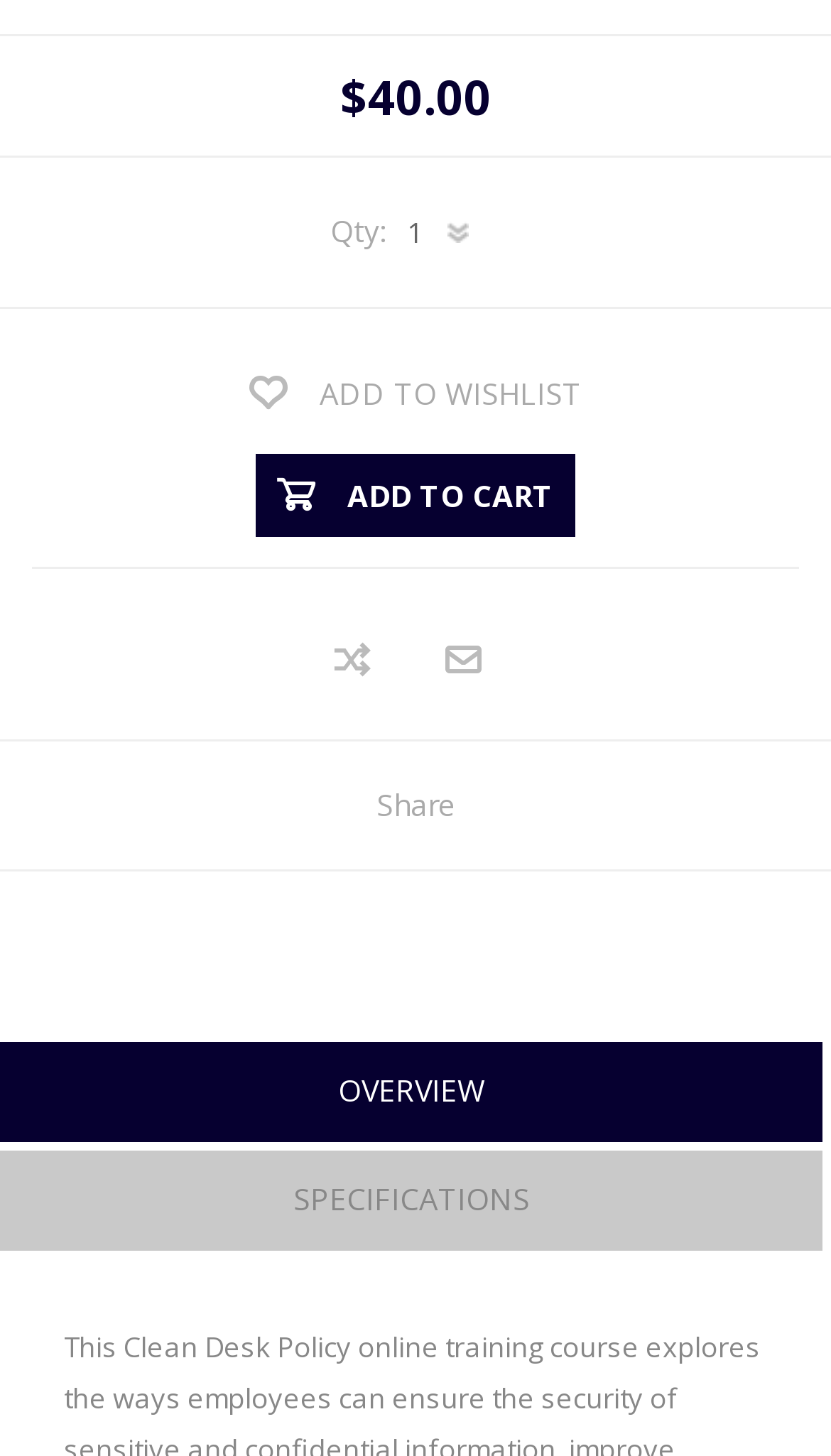Locate the bounding box coordinates of the item that should be clicked to fulfill the instruction: "Add to wishlist".

[0.038, 0.234, 0.962, 0.306]